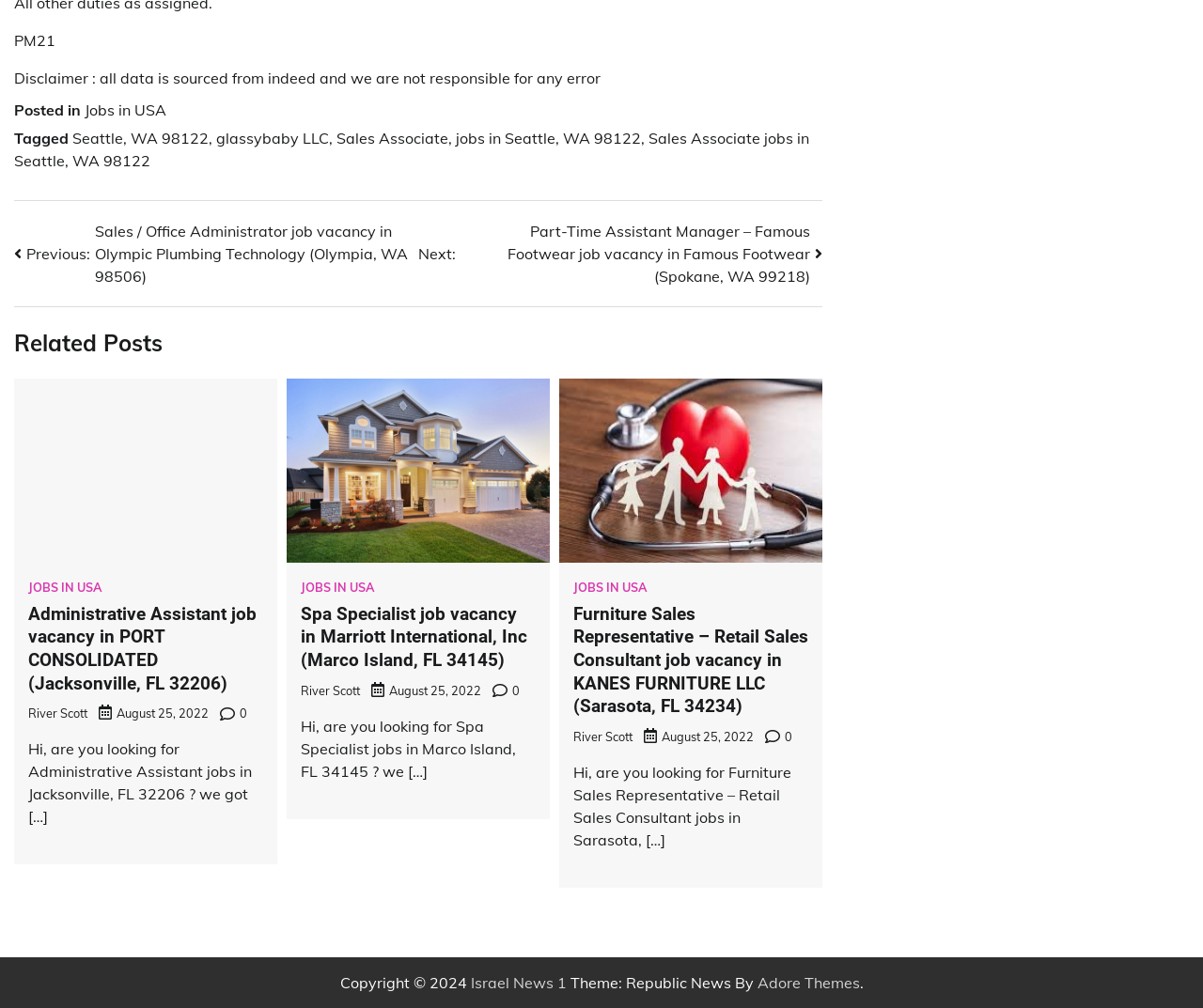Locate the bounding box coordinates of the element I should click to achieve the following instruction: "Click on 'Jobs in USA'".

[0.07, 0.1, 0.138, 0.119]